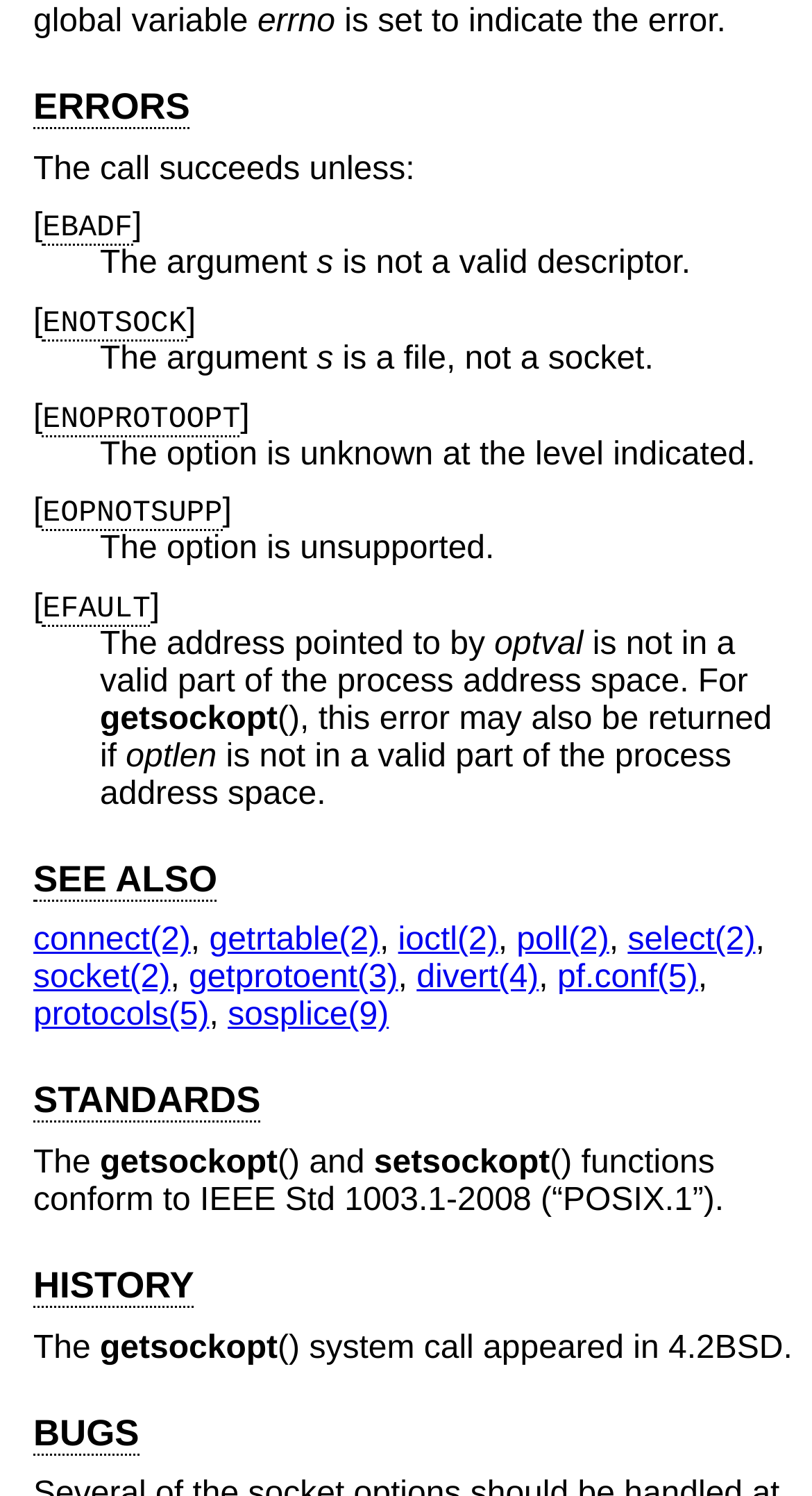Please identify the coordinates of the bounding box that should be clicked to fulfill this instruction: "Click on connect, section 2".

[0.041, 0.617, 0.235, 0.641]